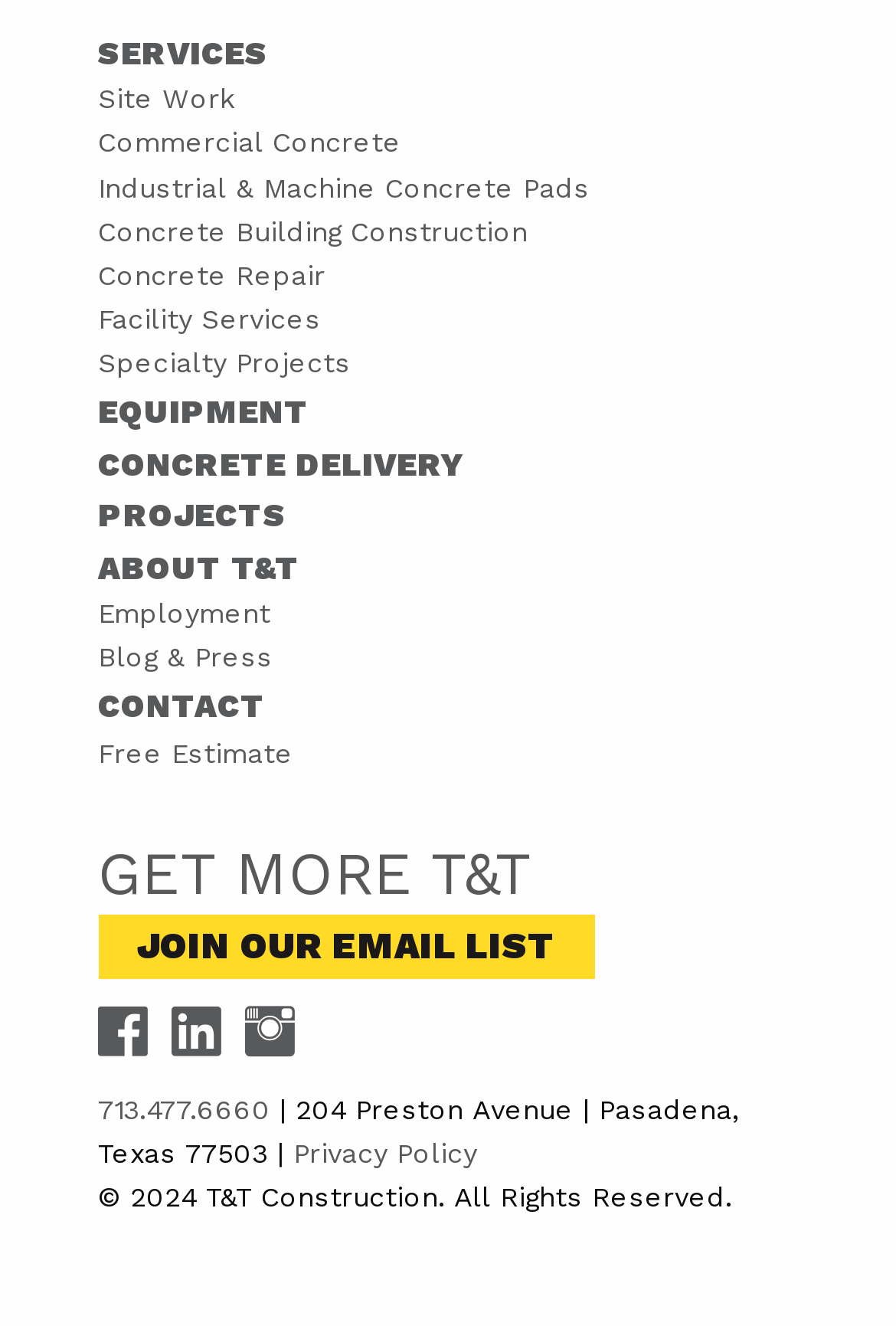Locate the bounding box coordinates of the clickable area needed to fulfill the instruction: "View PROJECTS".

[0.109, 0.375, 0.319, 0.402]